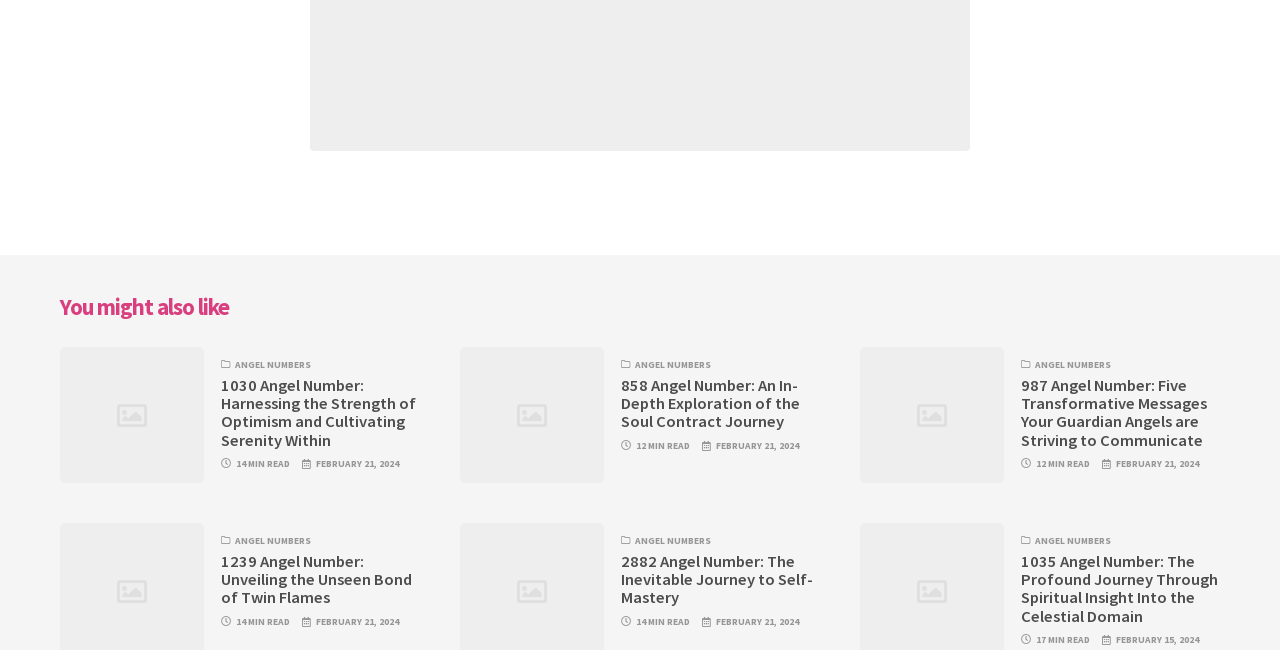Determine the bounding box for the HTML element described here: "parent_node: ANGEL NUMBERS". The coordinates should be given as [left, top, right, bottom] with each number being a float between 0 and 1.

[0.047, 0.534, 0.159, 0.743]